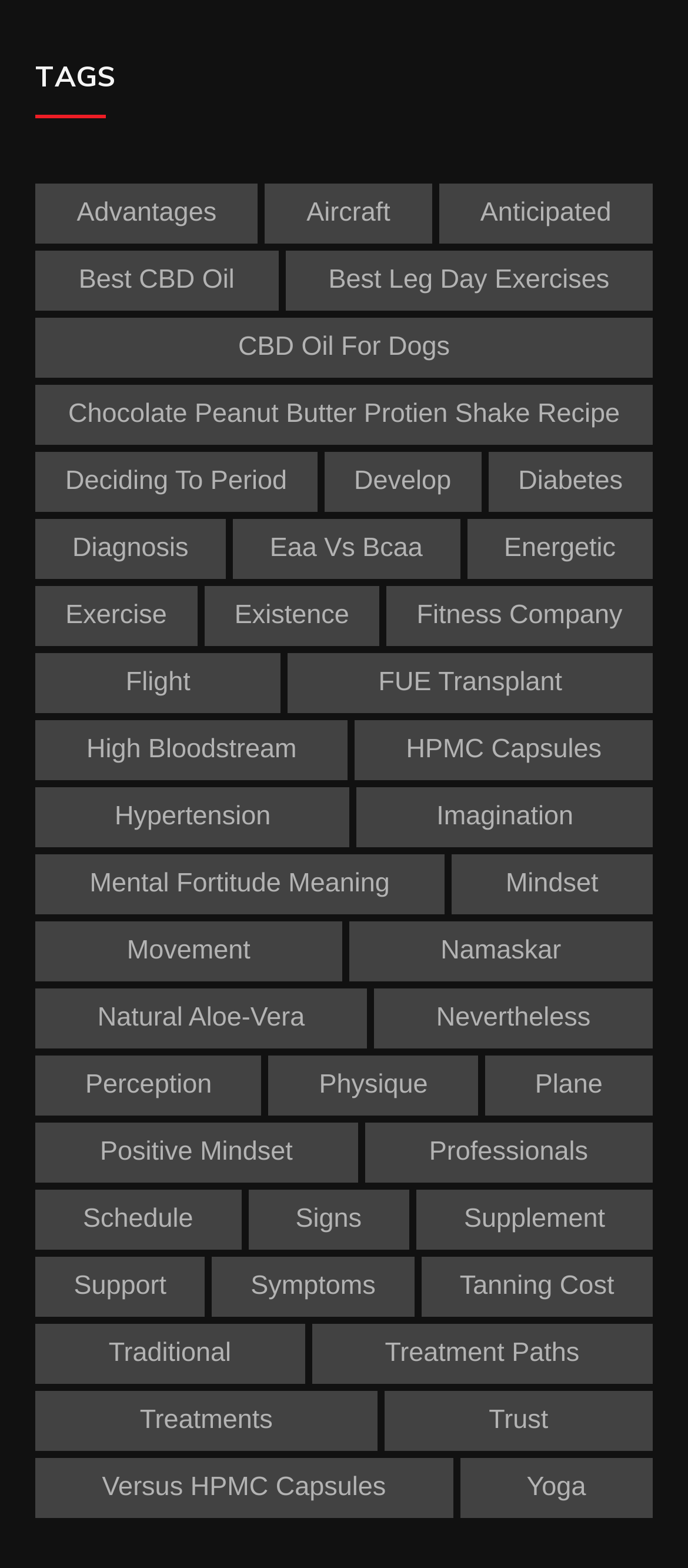Find and specify the bounding box coordinates that correspond to the clickable region for the instruction: "explore 'Fitness Company'".

[0.562, 0.373, 0.949, 0.411]